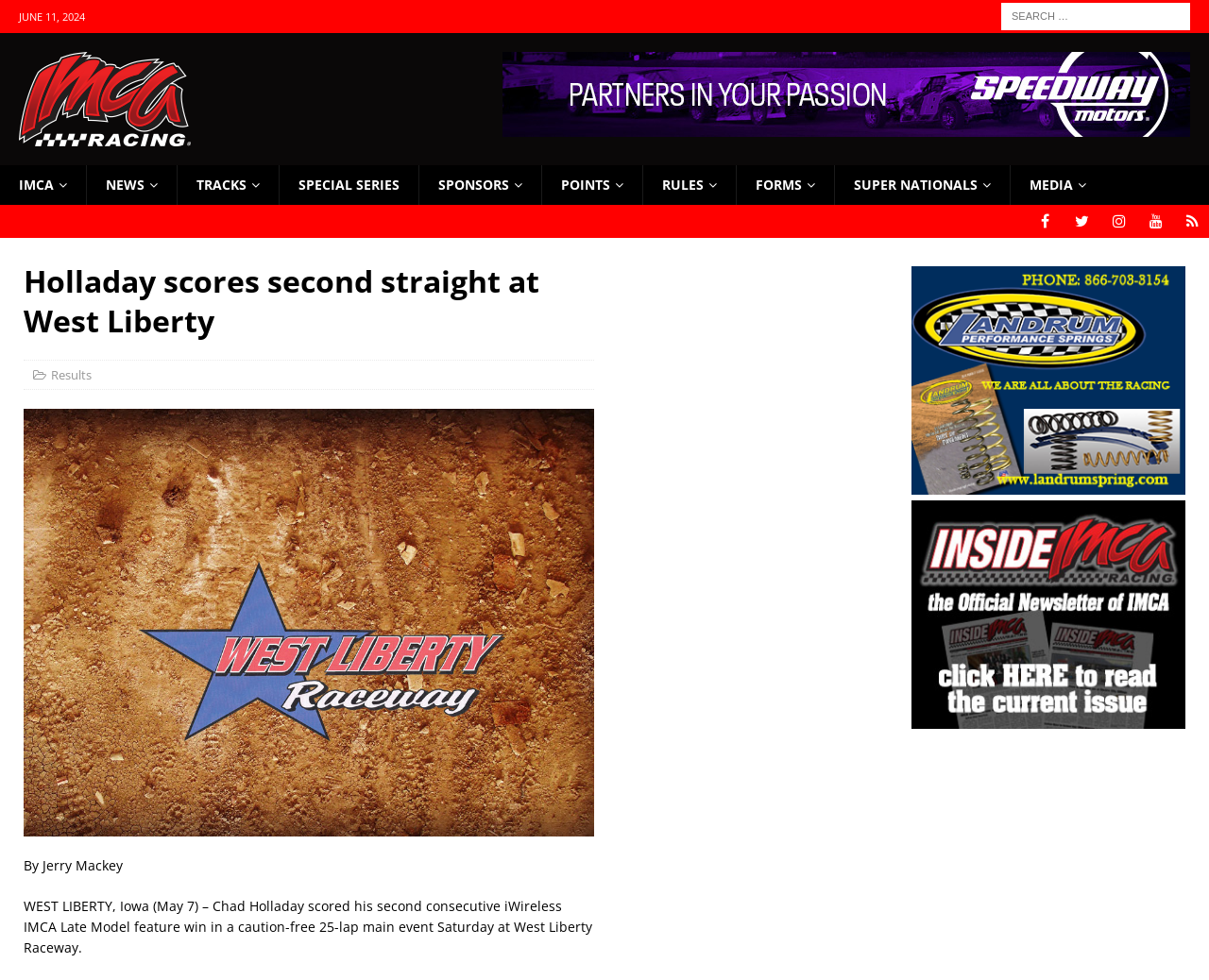Please provide the bounding box coordinates for the UI element as described: "Instagram". The coordinates must be four floats between 0 and 1, represented as [left, top, right, bottom].

[0.912, 0.209, 0.939, 0.243]